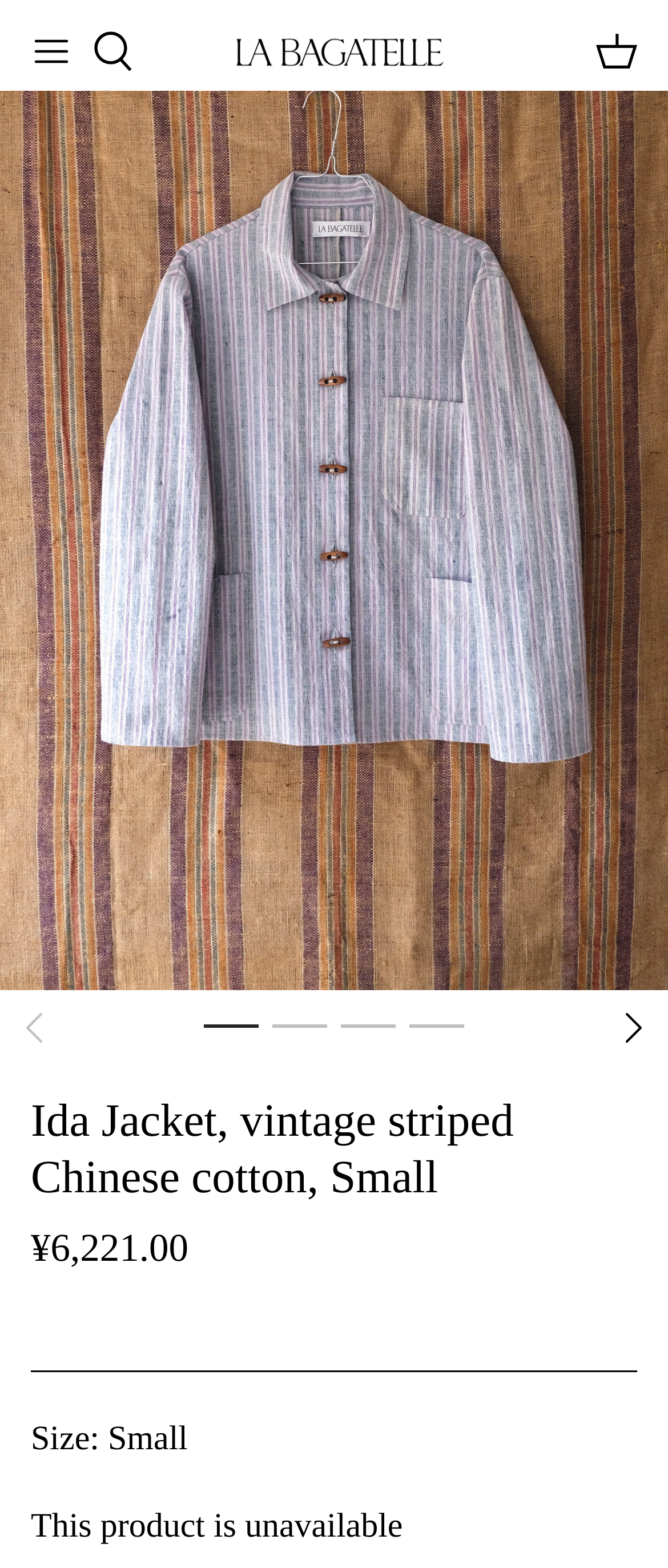Show the bounding box coordinates for the element that needs to be clicked to execute the following instruction: "Click the toggle menu button". Provide the coordinates in the form of four float numbers between 0 and 1, i.e., [left, top, right, bottom].

[0.021, 0.009, 0.133, 0.057]